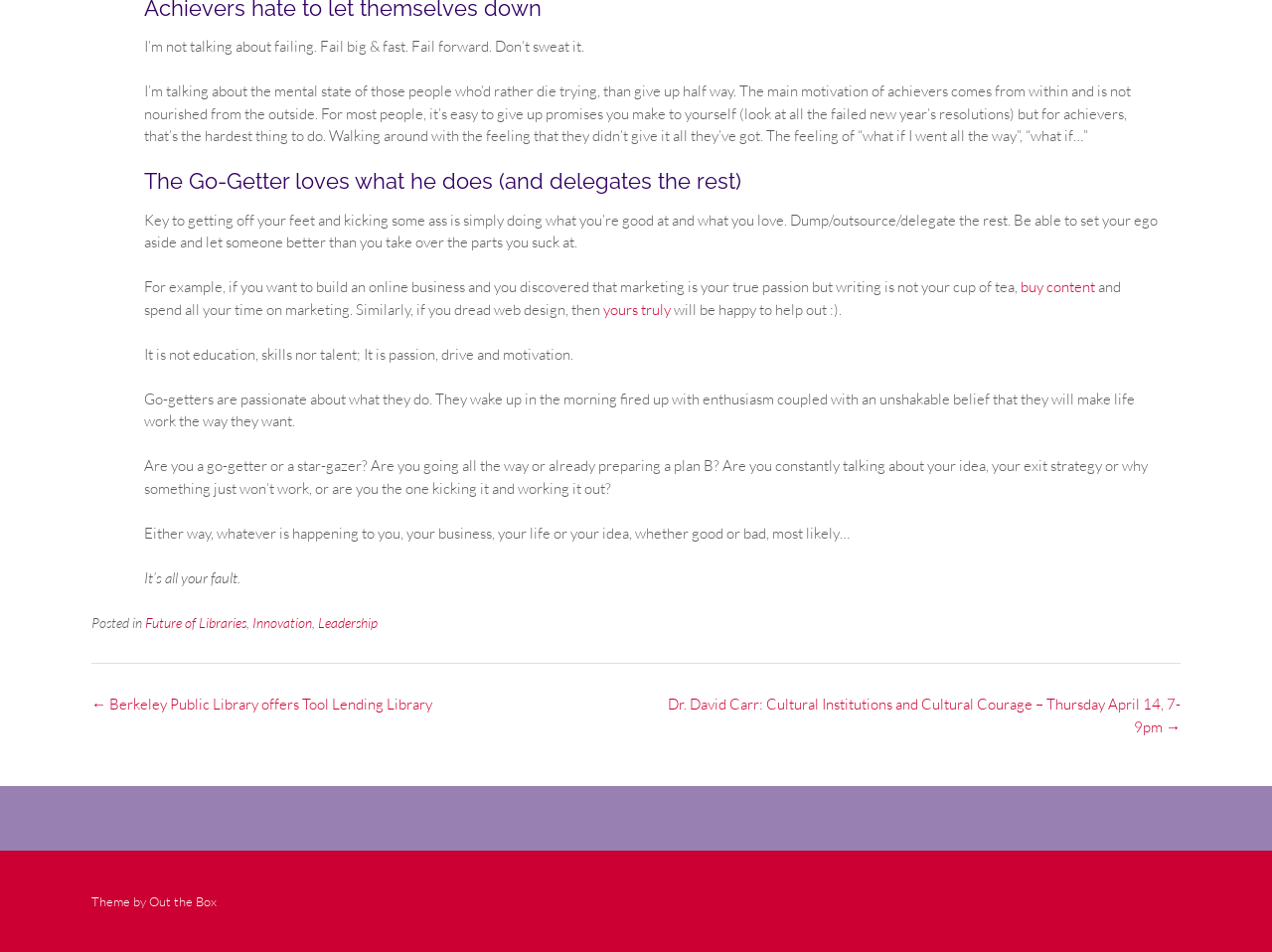Respond with a single word or short phrase to the following question: 
What is the main motivation of achievers?

From within